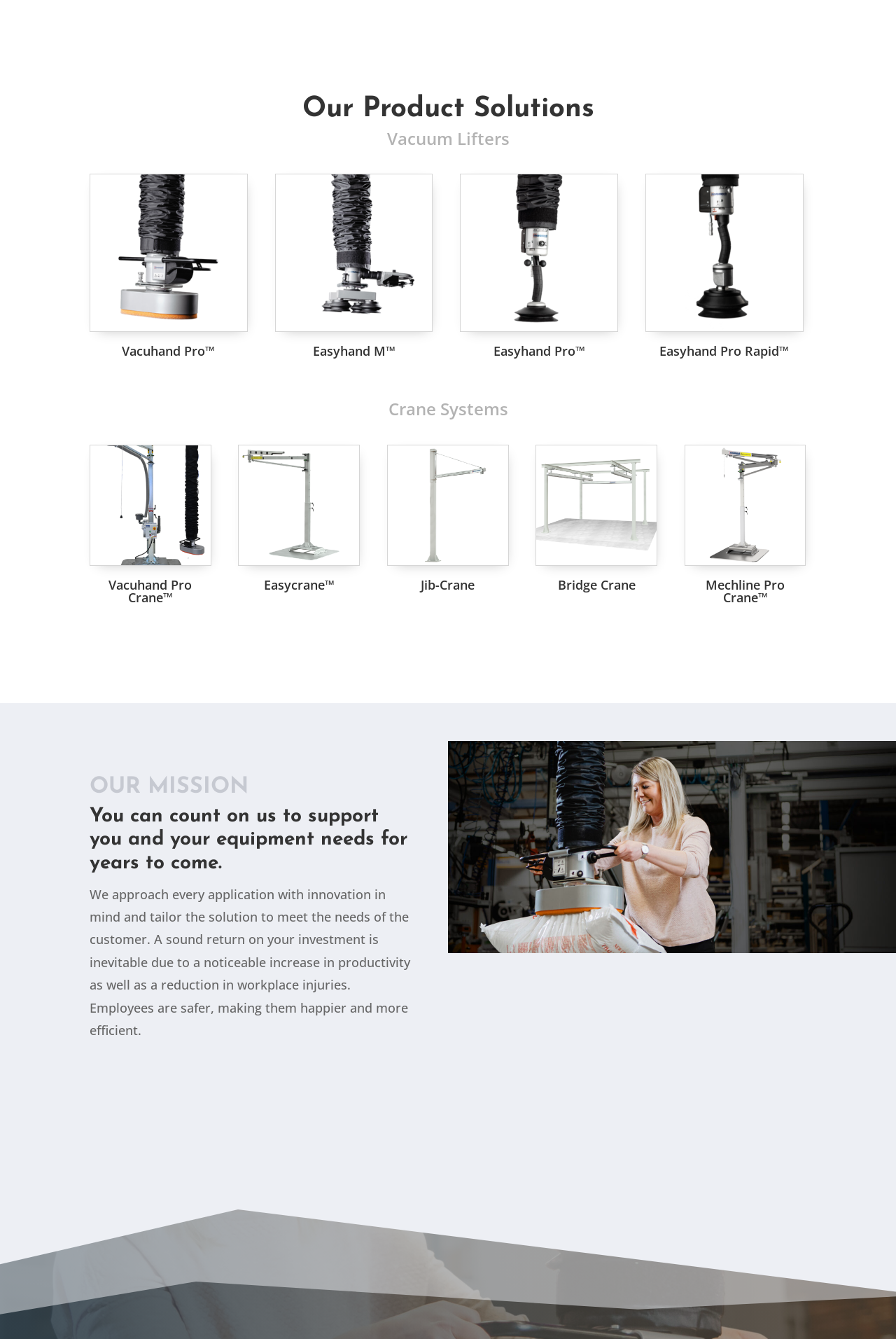Pinpoint the bounding box coordinates of the area that should be clicked to complete the following instruction: "View Bridge Crane details". The coordinates must be given as four float numbers between 0 and 1, i.e., [left, top, right, bottom].

[0.598, 0.332, 0.734, 0.446]